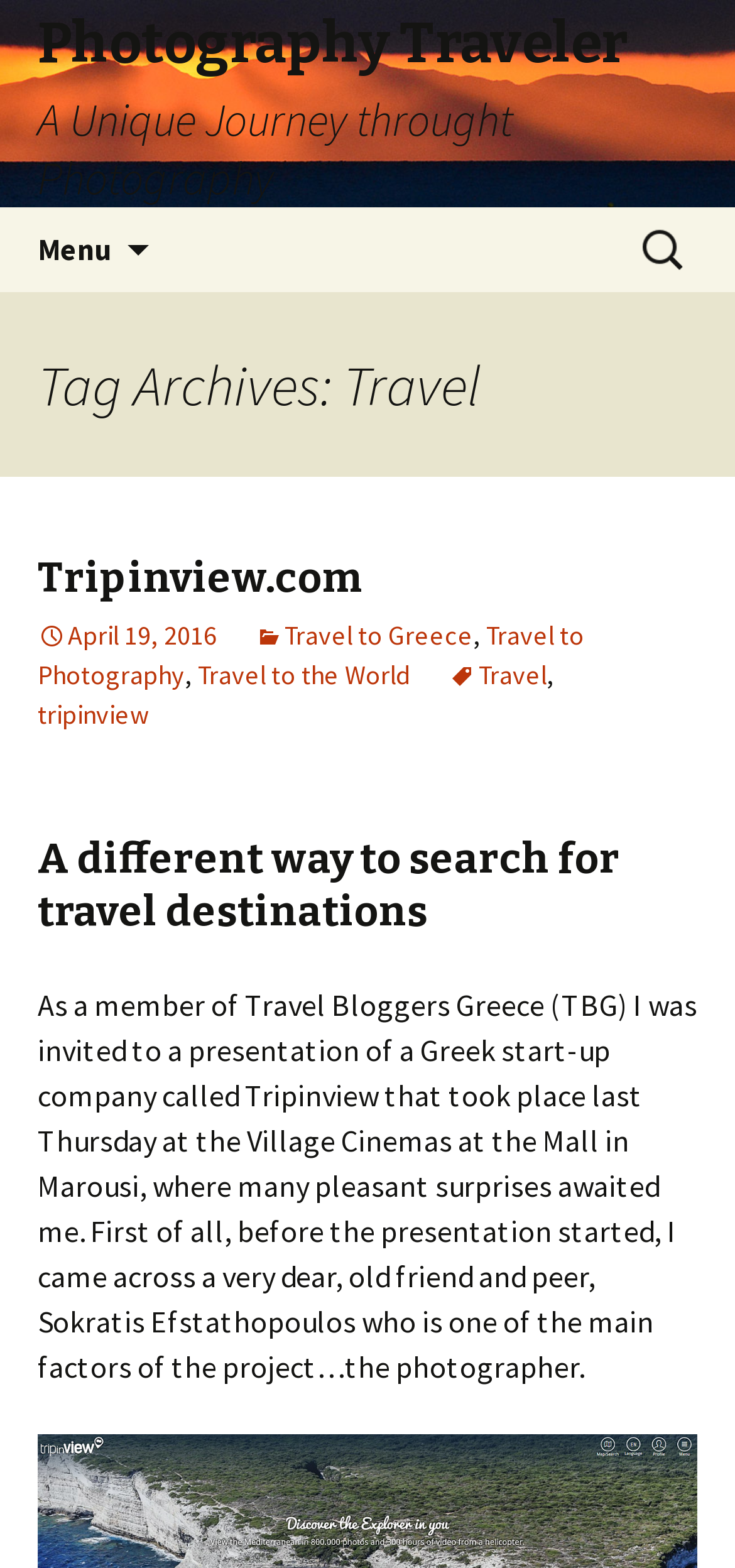Provide the bounding box coordinates of the HTML element described by the text: "Travel to Greece". The coordinates should be in the format [left, top, right, bottom] with values between 0 and 1.

[0.346, 0.394, 0.644, 0.415]